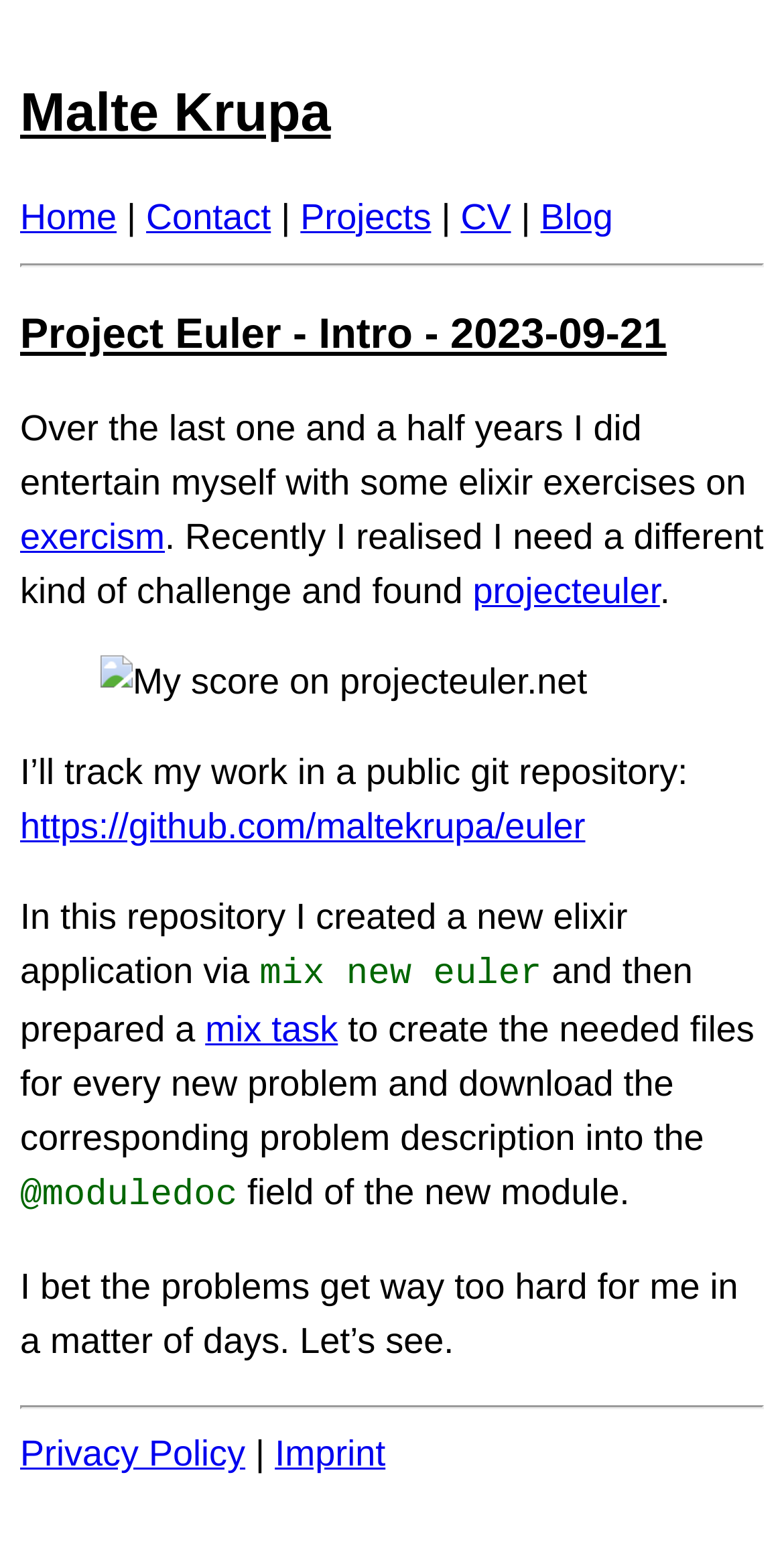Determine the bounding box coordinates for the element that should be clicked to follow this instruction: "View Quality Declaration". The coordinates should be given as four float numbers between 0 and 1, in the format [left, top, right, bottom].

None